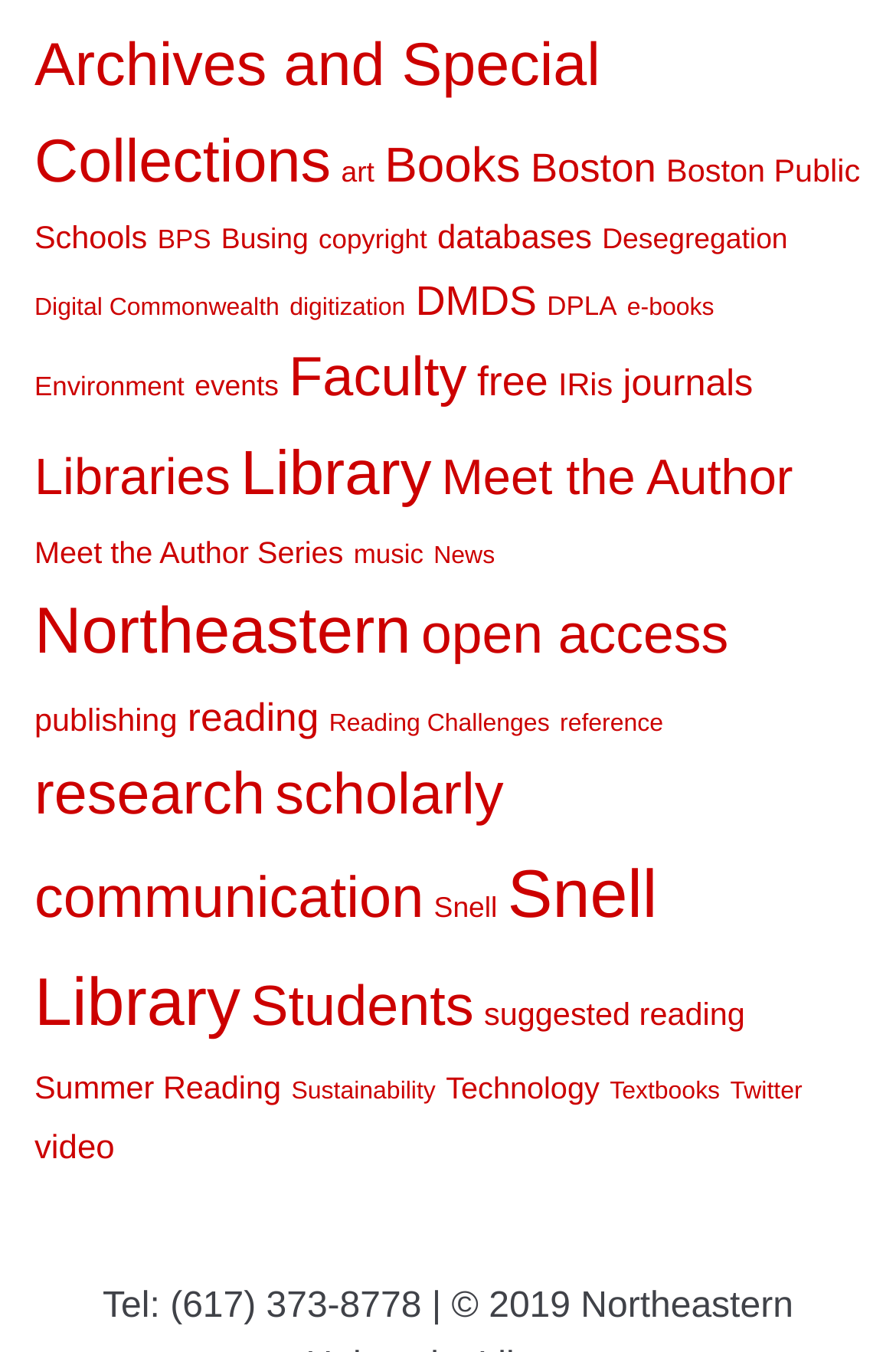Please provide a comprehensive response to the question based on the details in the image: What is the topic with the most items?

I looked at the links on the webpage and found that the link 'Northeastern' has the most items, with 70 items listed.